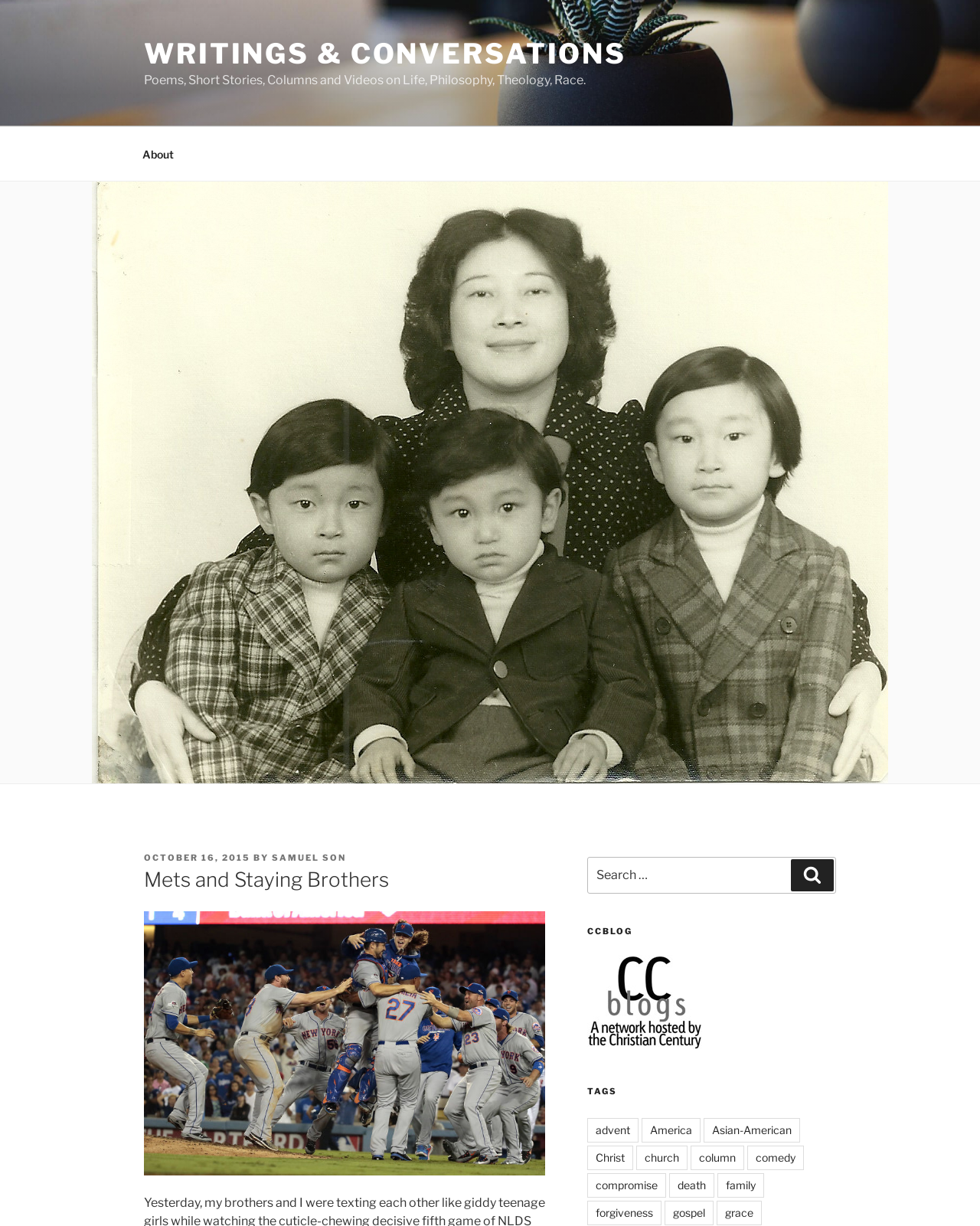Can you identify the bounding box coordinates of the clickable region needed to carry out this instruction: 'Search for a topic'? The coordinates should be four float numbers within the range of 0 to 1, stated as [left, top, right, bottom].

[0.599, 0.699, 0.853, 0.729]